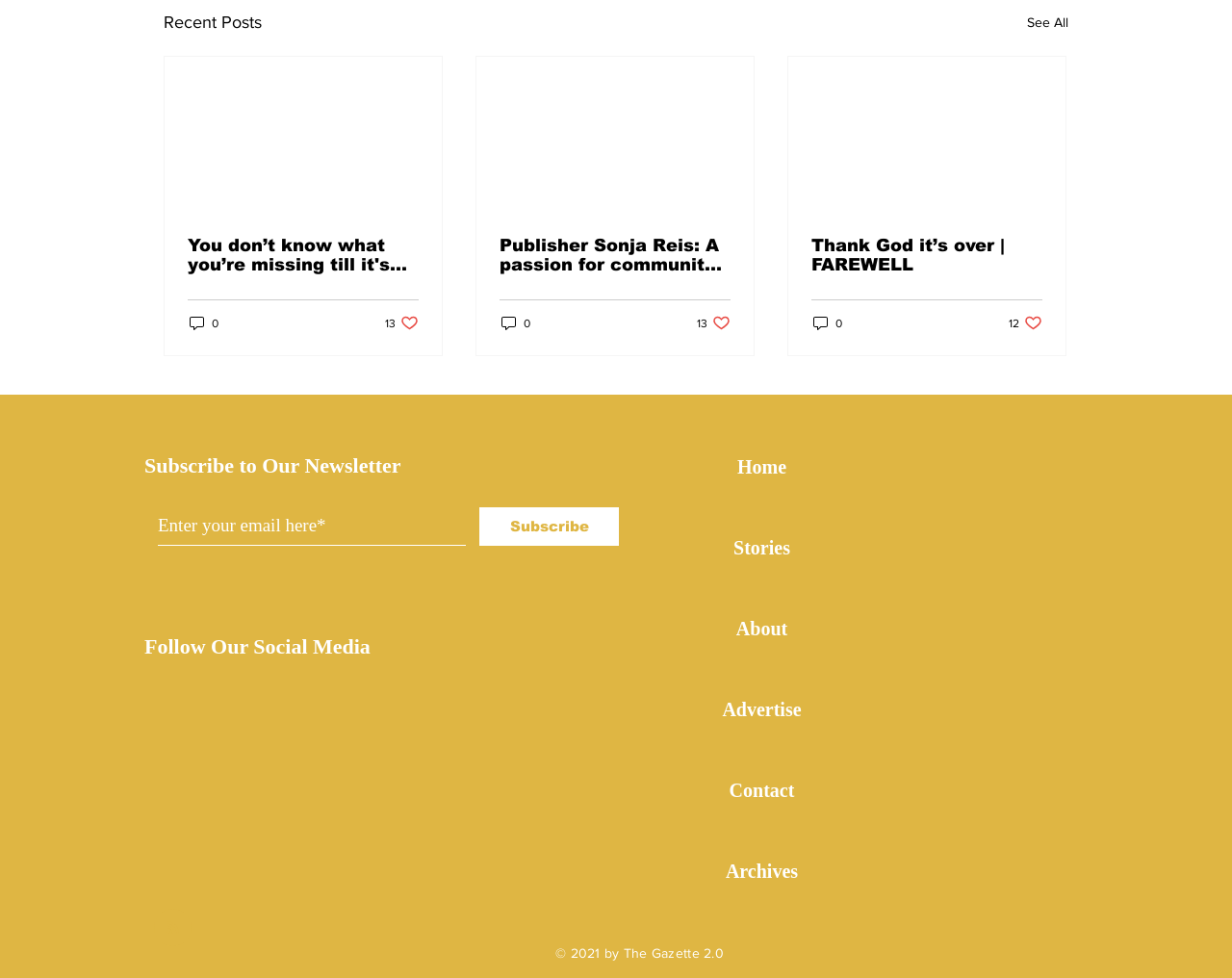Predict the bounding box coordinates of the area that should be clicked to accomplish the following instruction: "Subscribe to the newsletter". The bounding box coordinates should consist of four float numbers between 0 and 1, i.e., [left, top, right, bottom].

[0.389, 0.518, 0.502, 0.558]